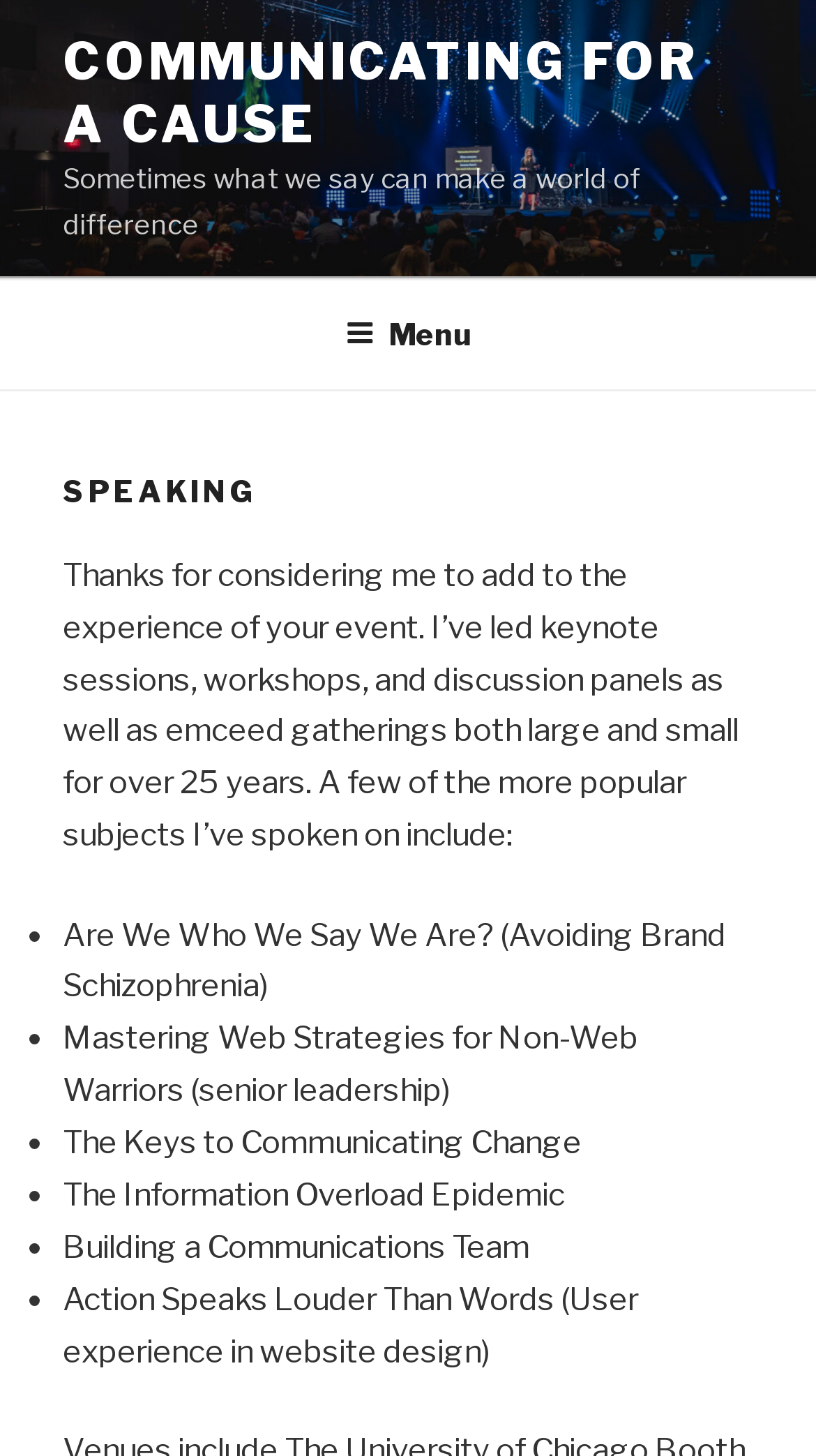Please answer the following question as detailed as possible based on the image: 
What is the speaker's profession?

Based on the webpage content, the speaker has led keynote sessions, workshops, and discussion panels, and has emceed gatherings, indicating that the speaker's profession is a speaker.